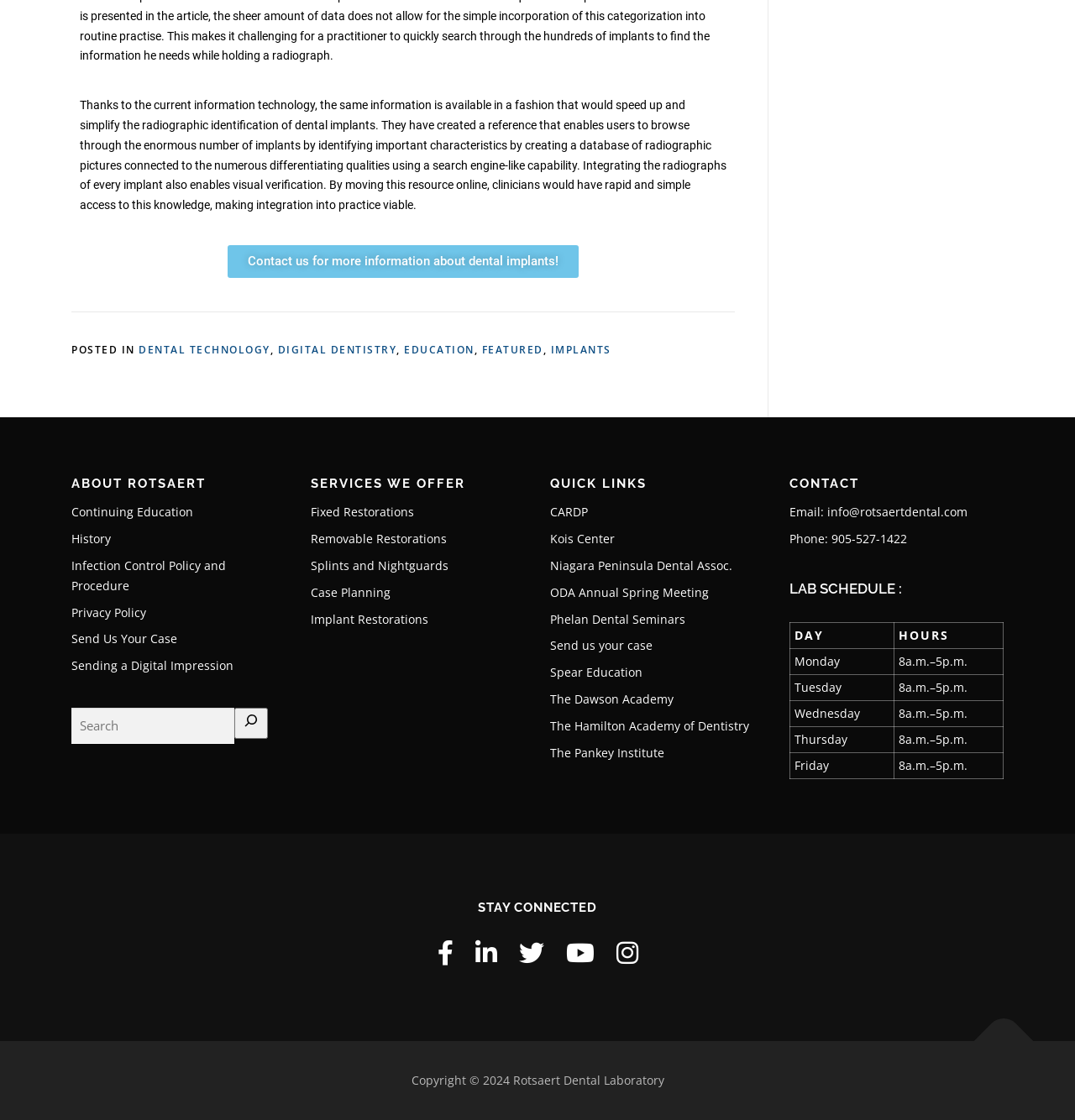What is the main topic of the webpage?
Could you answer the question in a detailed manner, providing as much information as possible?

Based on the content of the webpage, it appears to be discussing dental implants and related topics, such as radiographic identification and integration into practice.